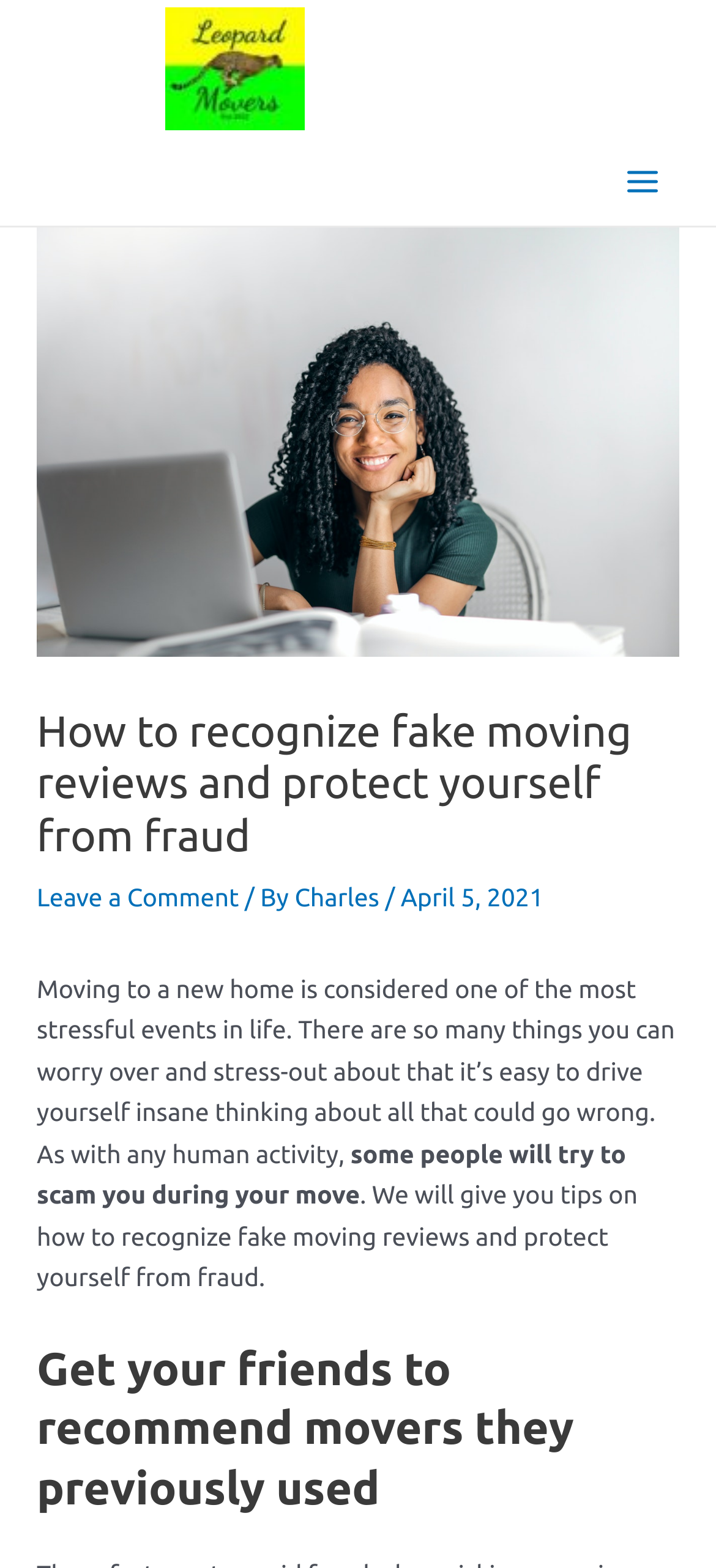Ascertain the bounding box coordinates for the UI element detailed here: "Leave a Comment". The coordinates should be provided as [left, top, right, bottom] with each value being a float between 0 and 1.

[0.051, 0.563, 0.334, 0.582]